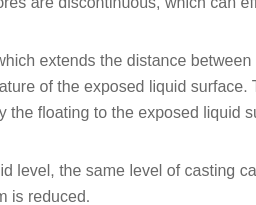Please provide a comprehensive answer to the question based on the screenshot: What is the role of the Filtering Unit in modern casting techniques?

The Filtering Unit plays a critical role in modern casting techniques by enhancing production quality through effective filtration, which is essential for achieving high-quality aluminum products with smoother surfaces and improved overall quality standards.